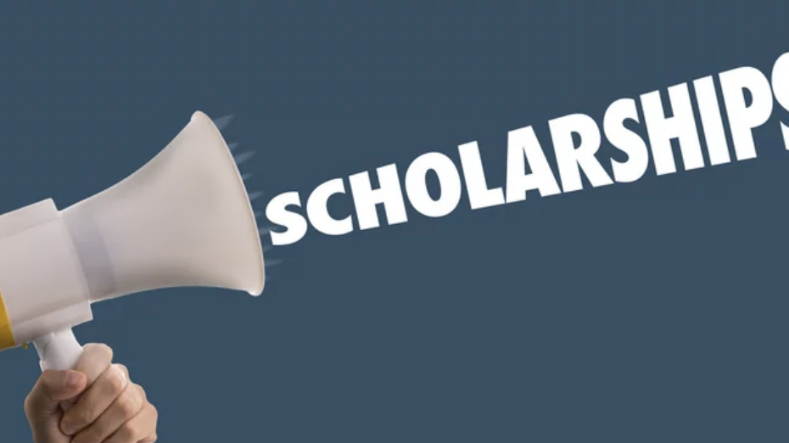Give a detailed explanation of what is happening in the image.

The image features a megaphone held in a hand, emphasizing the word "SCHOLARSHIPS," which is prominently displayed in bold, white letters that appear to be emanating from the megaphone. This powerful visual symbolizes the importance of healthcare scholarships, acting as a call to action for aspiring healthcare professionals. The background sets a serious tone, underlining the critical role scholarships play in providing access to education in the medical field, ultimately aiming to alleviate the financial burden on students and encourage their pursuit of a rewarding and impactful career in healthcare.